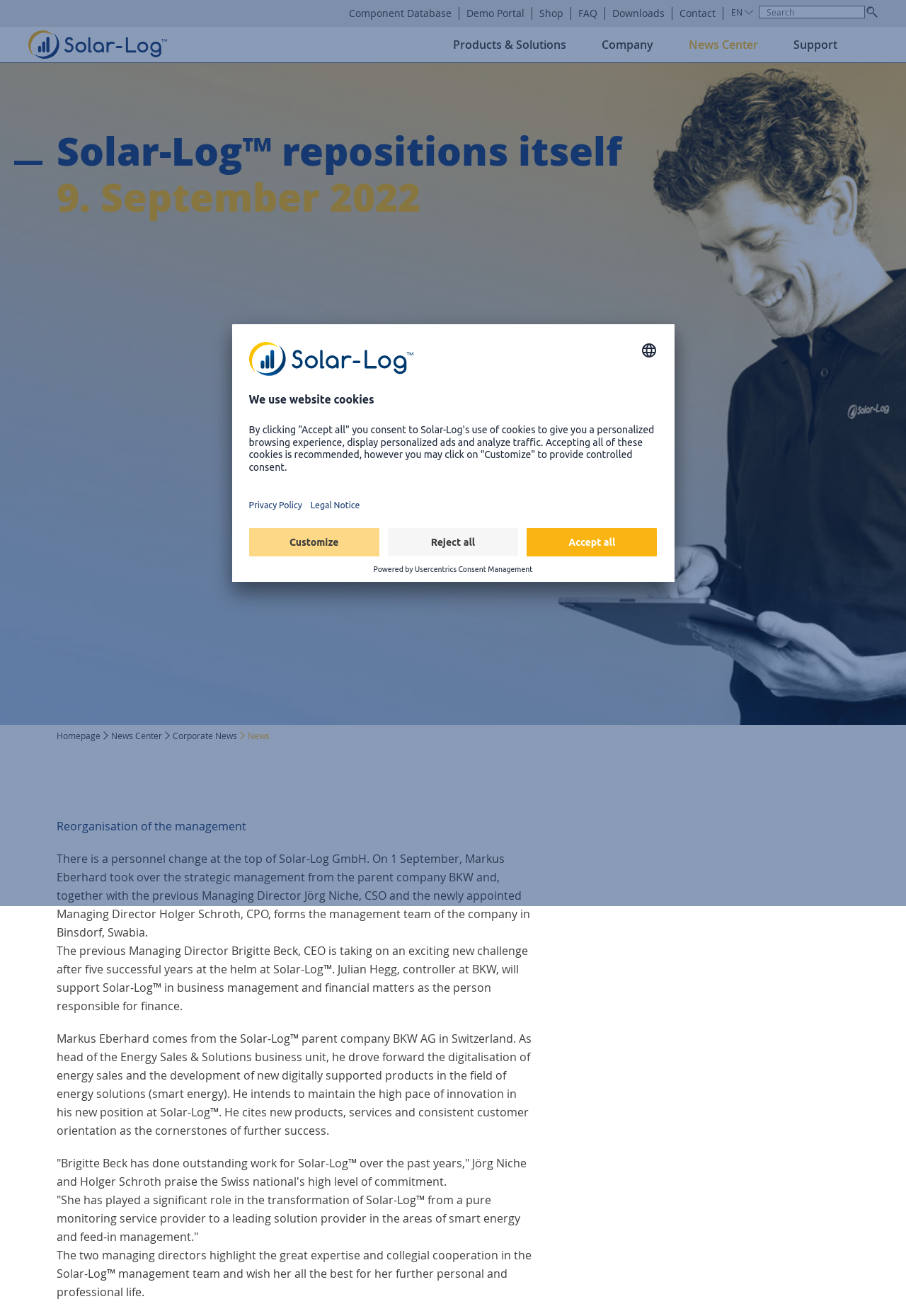Provide the bounding box coordinates of the UI element that matches the description: "Usercentrics Consent Management".

[0.458, 0.429, 0.588, 0.436]